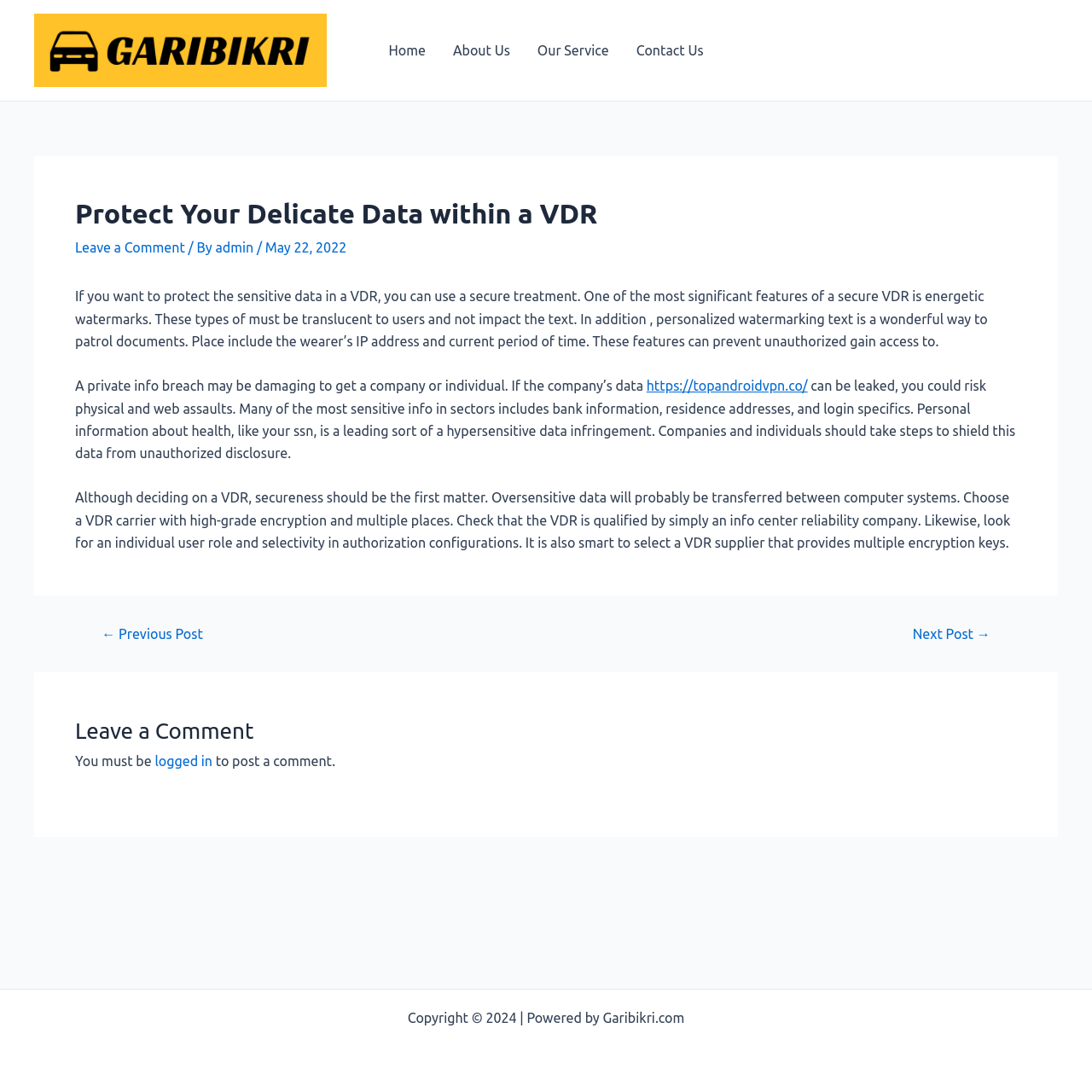Find the bounding box coordinates for the area that should be clicked to accomplish the instruction: "Click on the 'Leave a Comment' link".

[0.069, 0.22, 0.169, 0.234]